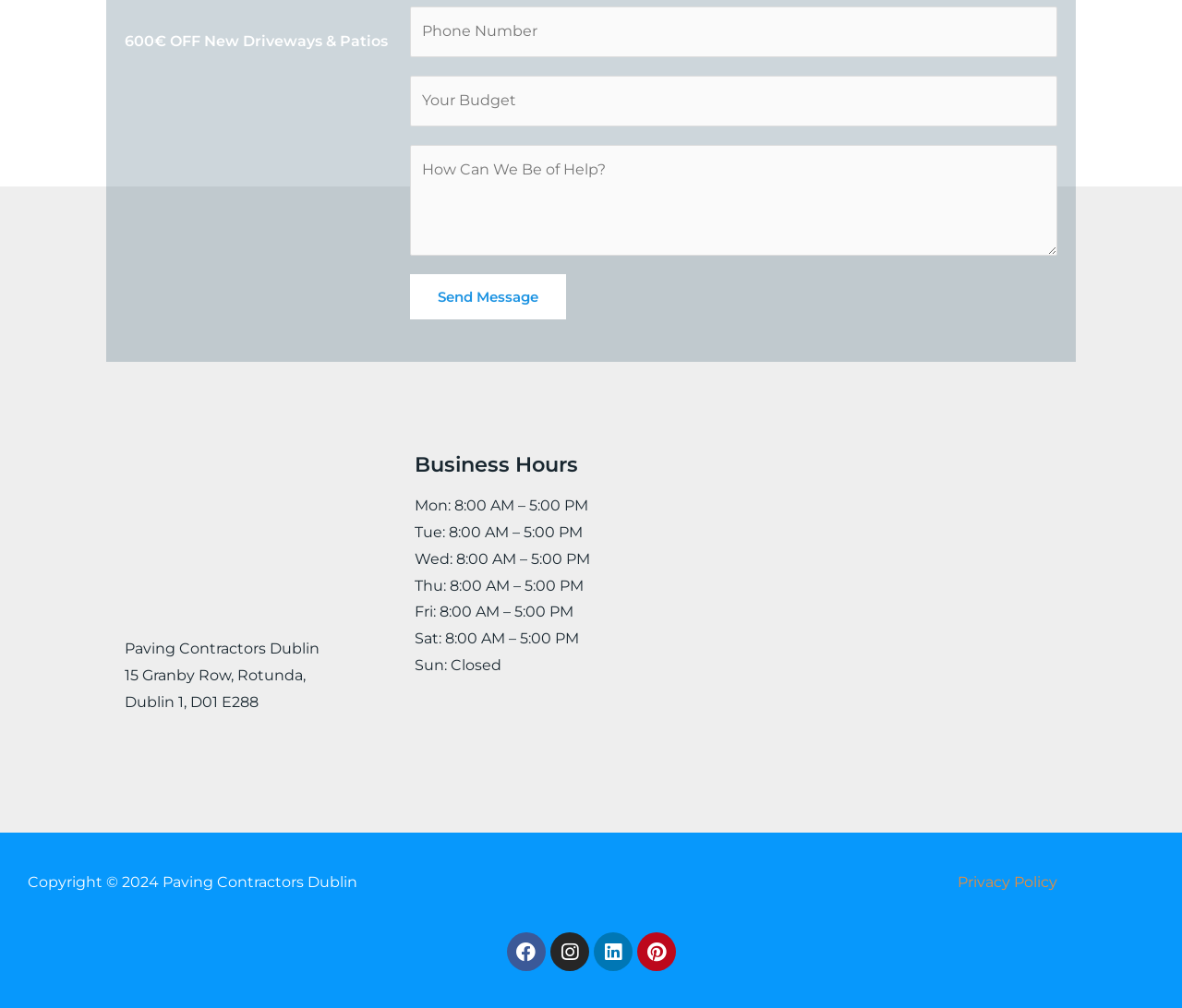Given the description Privacy Policy, predict the bounding box coordinates of the UI element. Ensure the coordinates are in the format (top-left x, top-left y, bottom-right x, bottom-right y) and all values are between 0 and 1.

[0.81, 0.866, 0.894, 0.883]